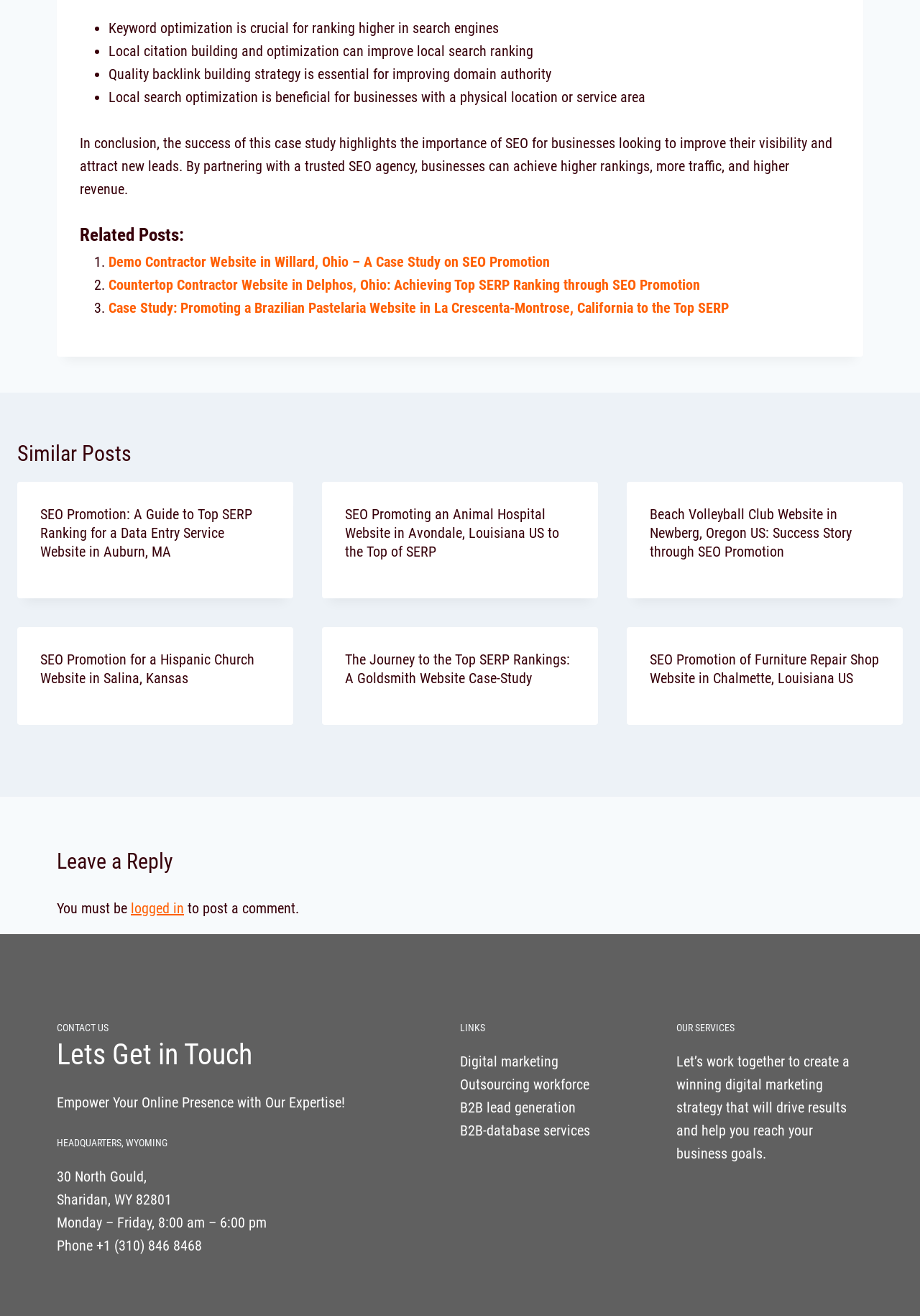Please identify the bounding box coordinates for the region that you need to click to follow this instruction: "Contact us".

[0.062, 0.776, 0.469, 0.787]